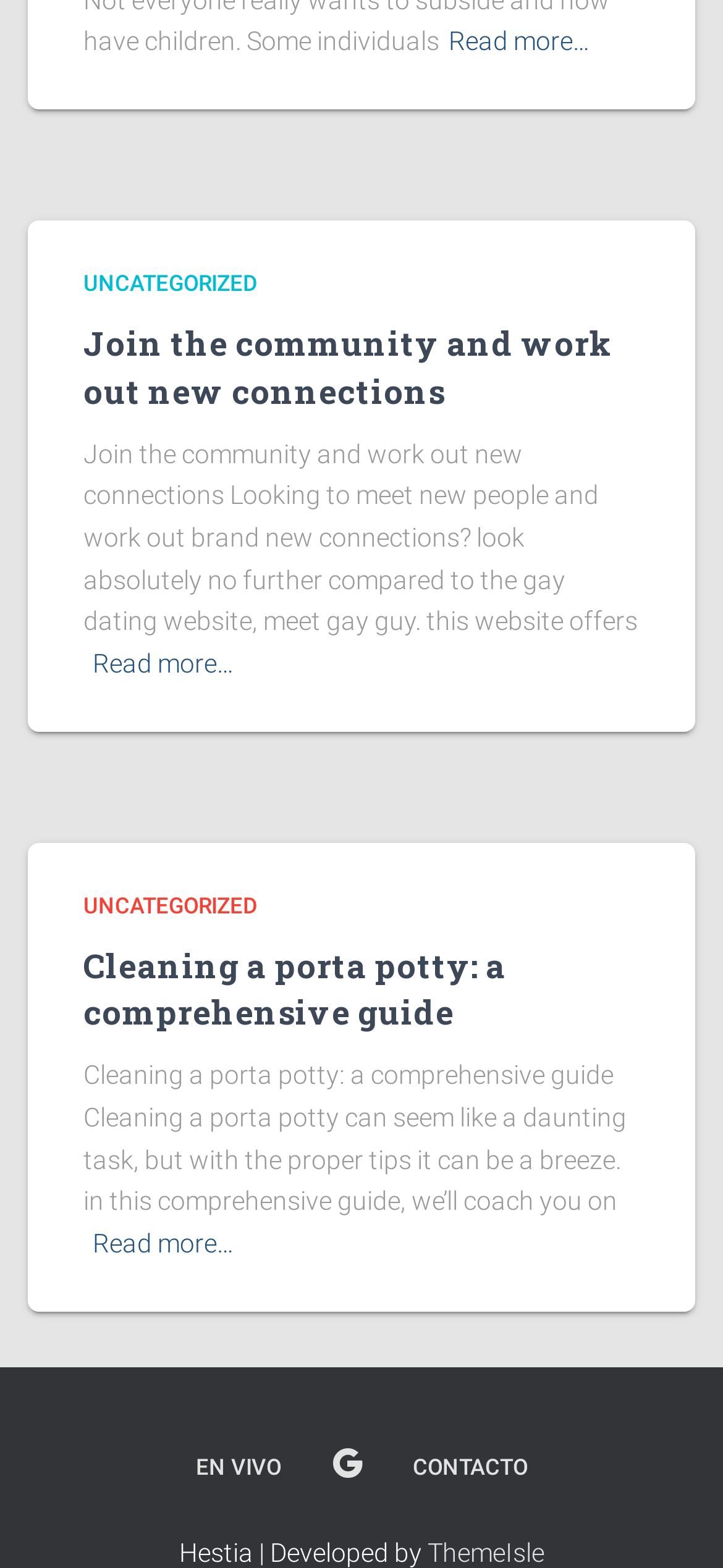Use a single word or phrase to answer the question: 
How many 'Read more…' links are there?

3